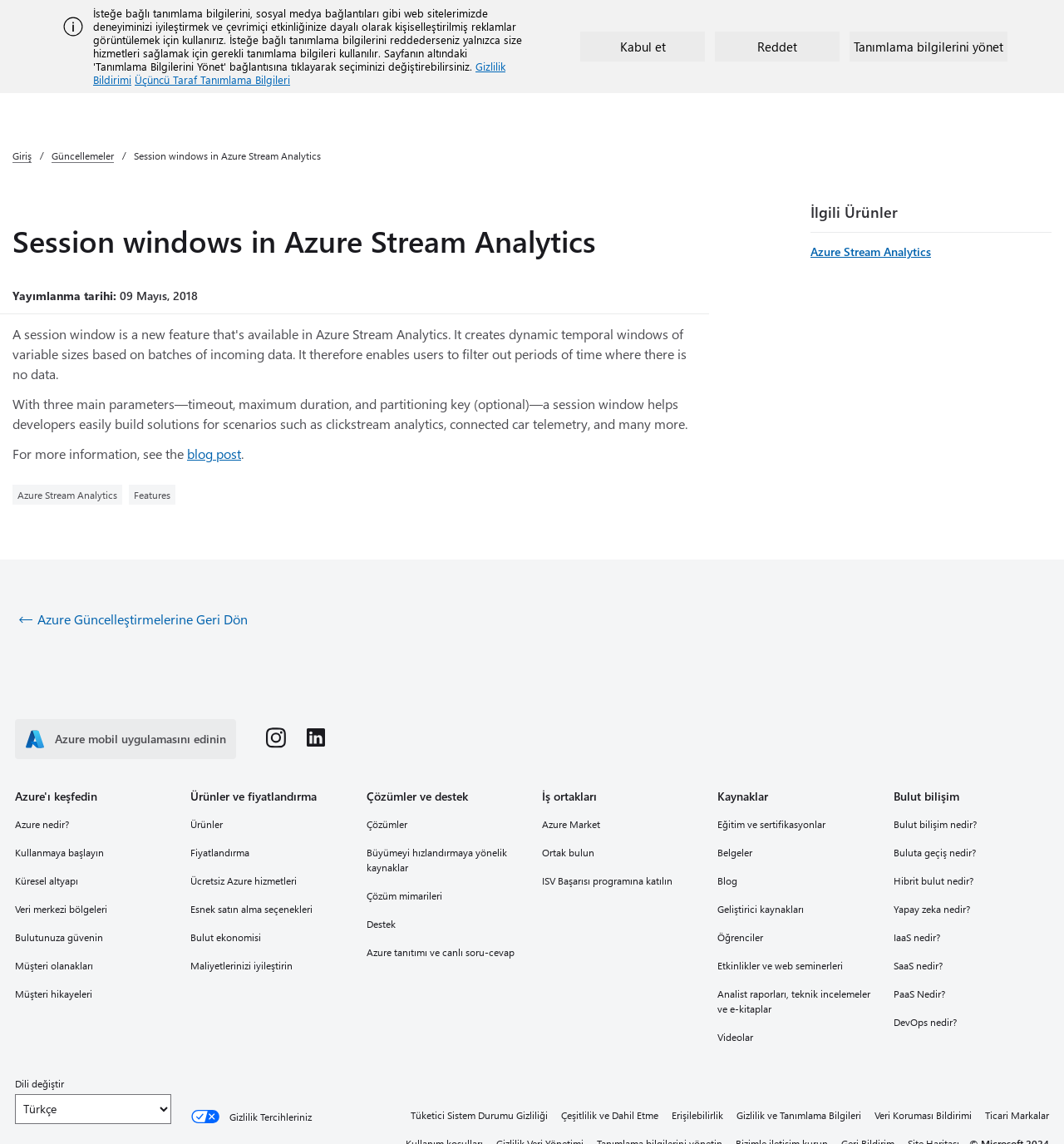Find the bounding box coordinates of the area to click in order to follow the instruction: "Search for something on Azure".

[0.52, 0.054, 0.614, 0.077]